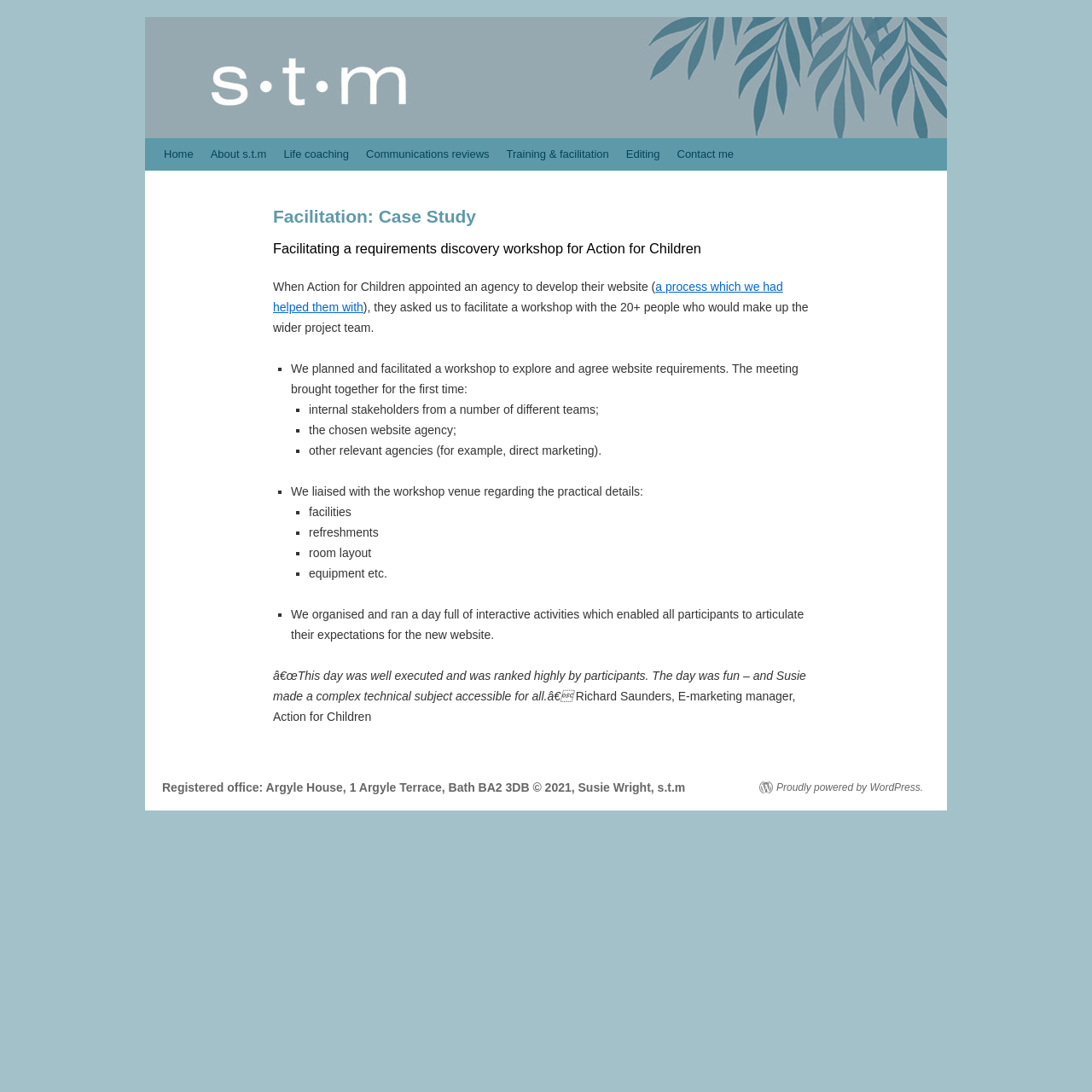Given the description of a UI element: "Training & facilitation", identify the bounding box coordinates of the matching element in the webpage screenshot.

[0.456, 0.127, 0.565, 0.156]